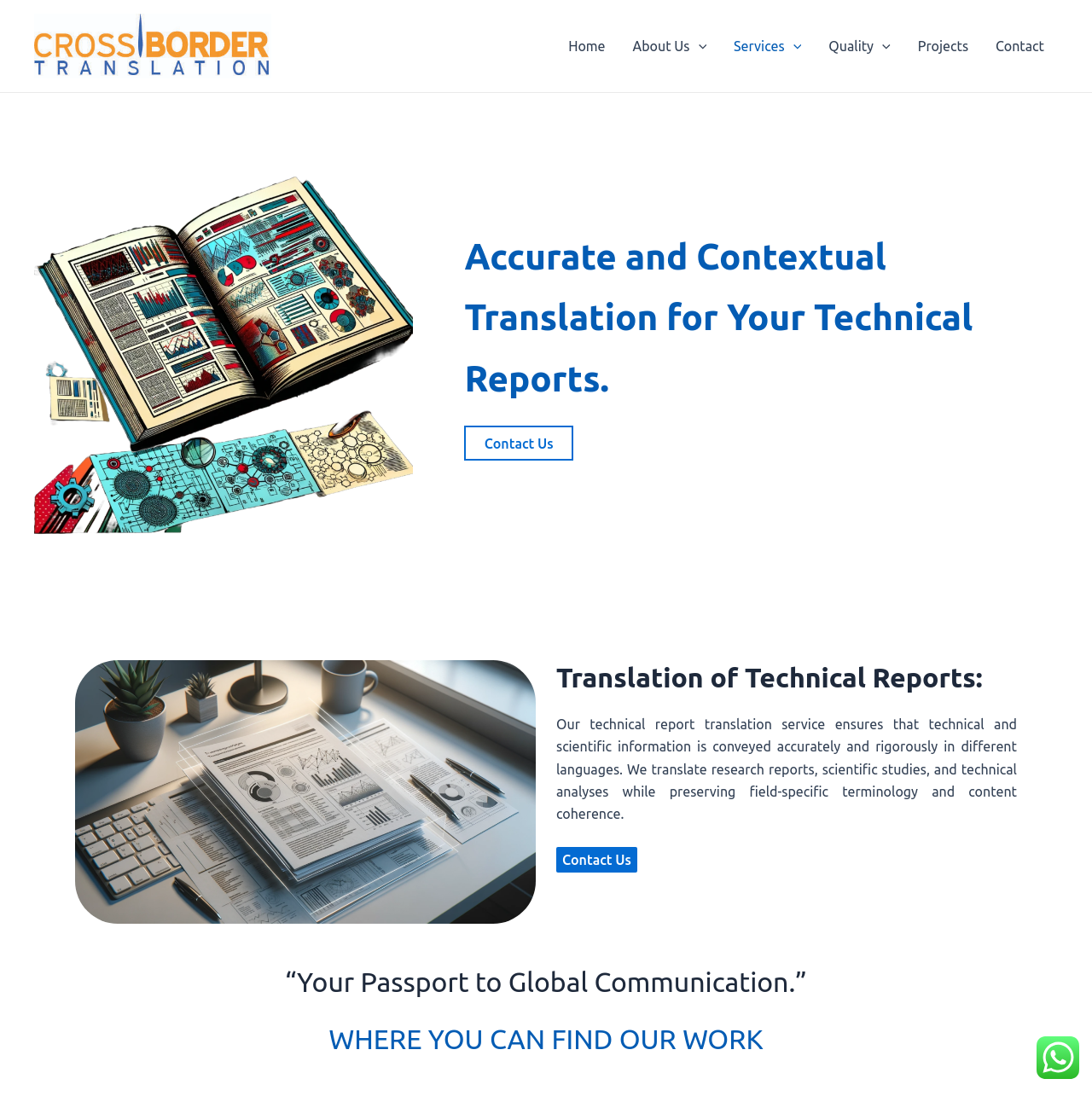Determine the bounding box coordinates for the element that should be clicked to follow this instruction: "Click the Contact link". The coordinates should be given as four float numbers between 0 and 1, in the format [left, top, right, bottom].

[0.899, 0.011, 0.969, 0.073]